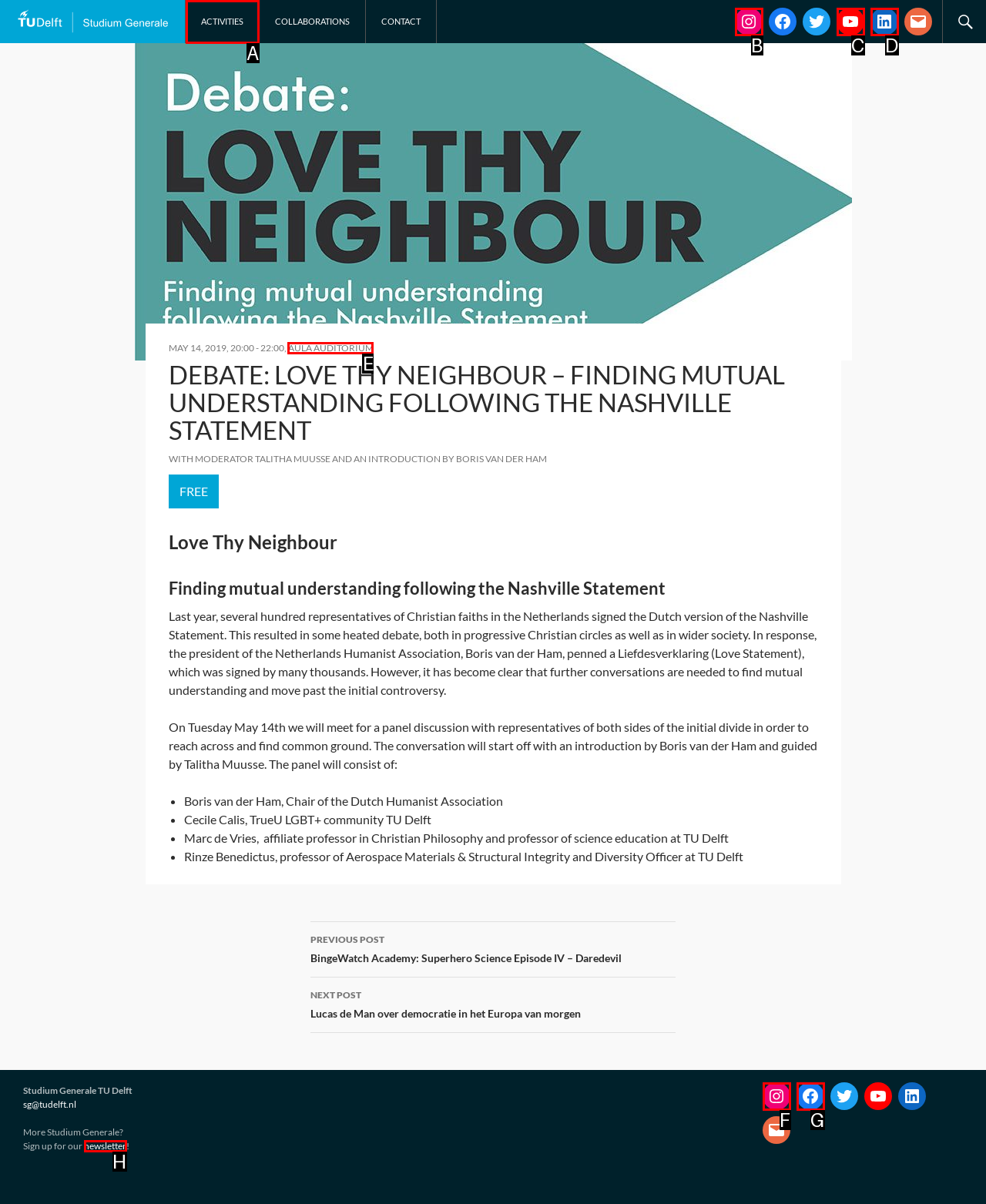Select the HTML element that corresponds to the description: Activities. Reply with the letter of the correct option.

A